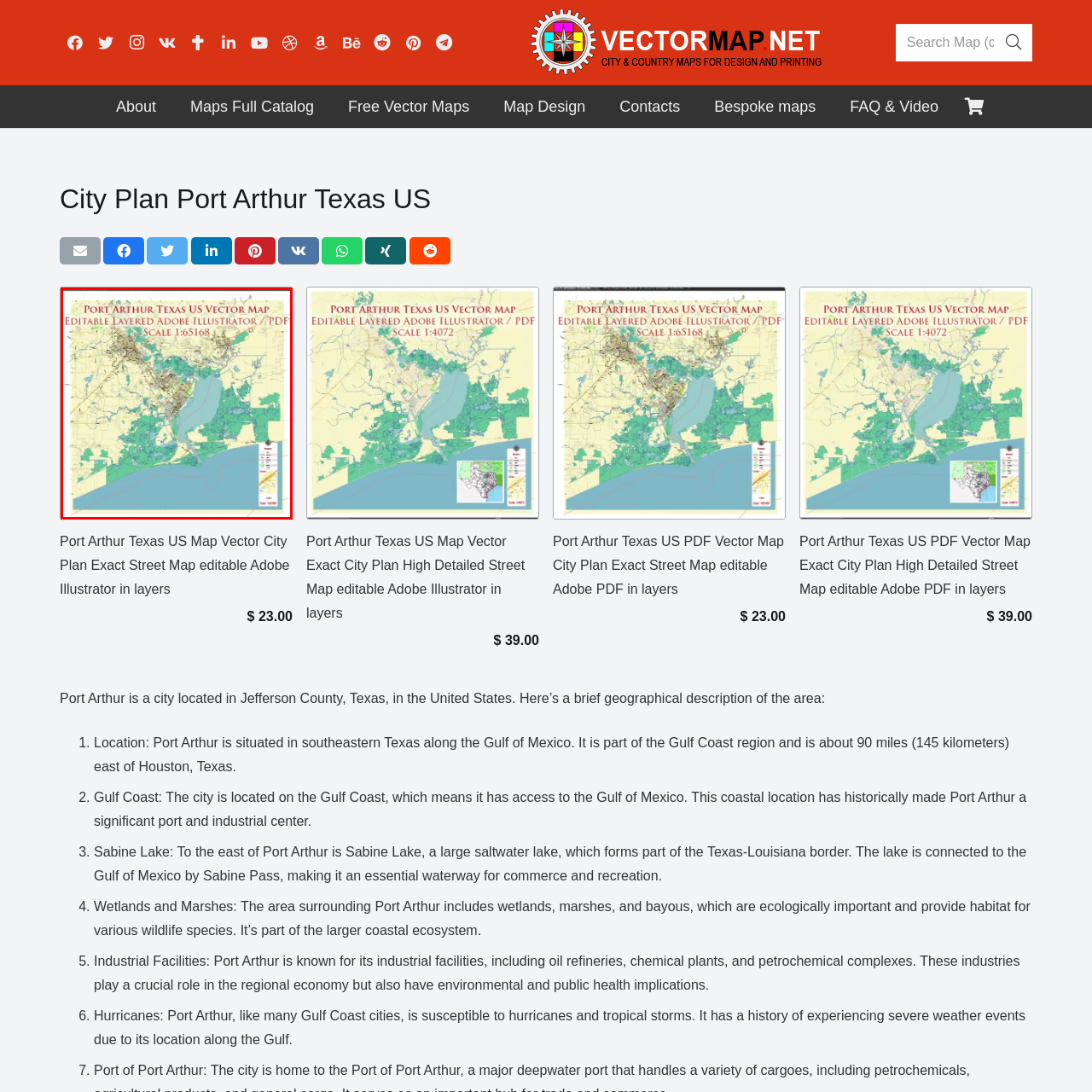What file formats is the map designed for?
Observe the image within the red bounding box and respond to the question with a detailed answer, relying on the image for information.

According to the caption, the map is designed for use in Adobe Illustrator and PDF formats, which suggests that it is intended for professional and personal projects that require editable and layered vector graphics.